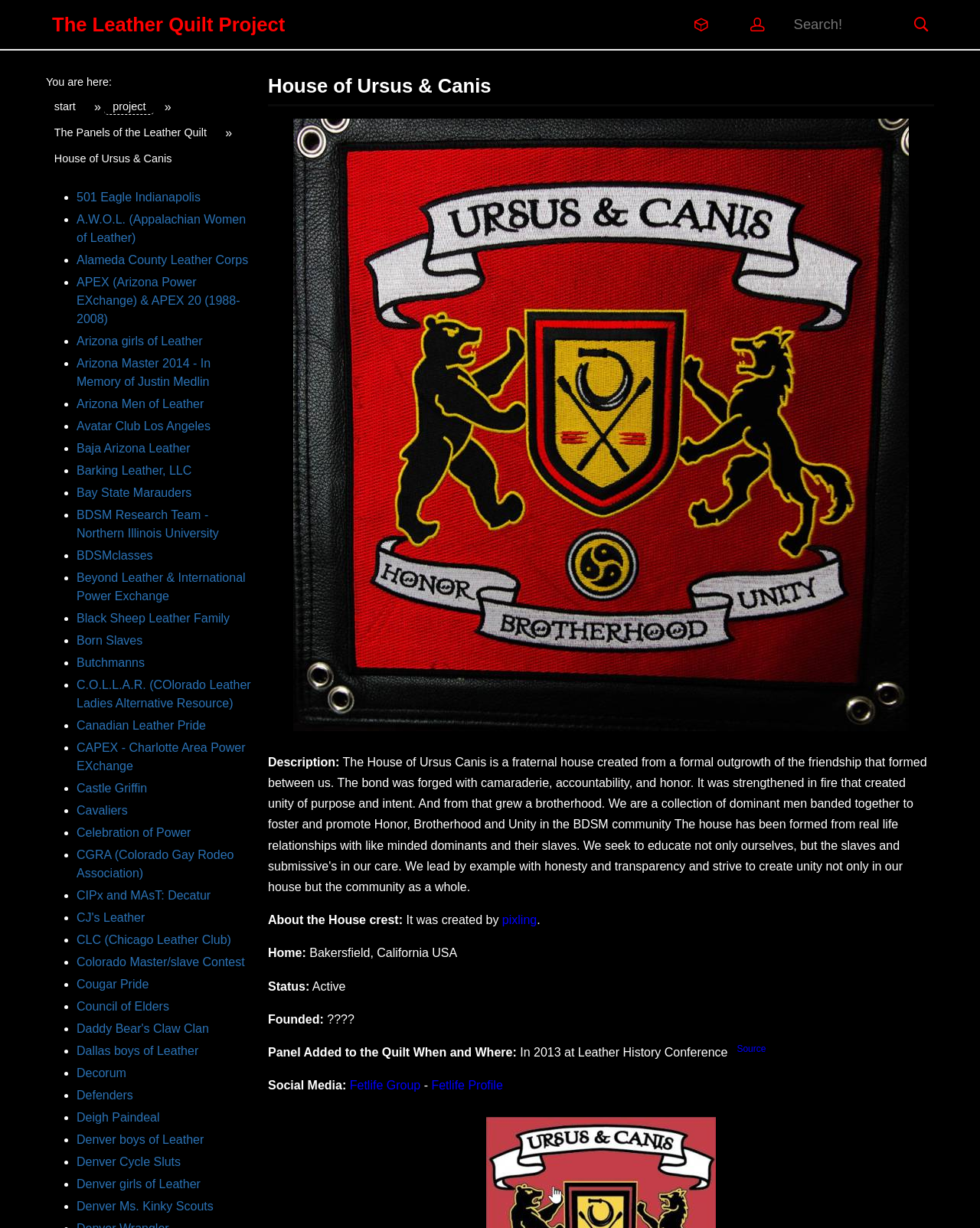What is the symbol represented by ''?
Use the image to answer the question with a single word or phrase.

Search icon